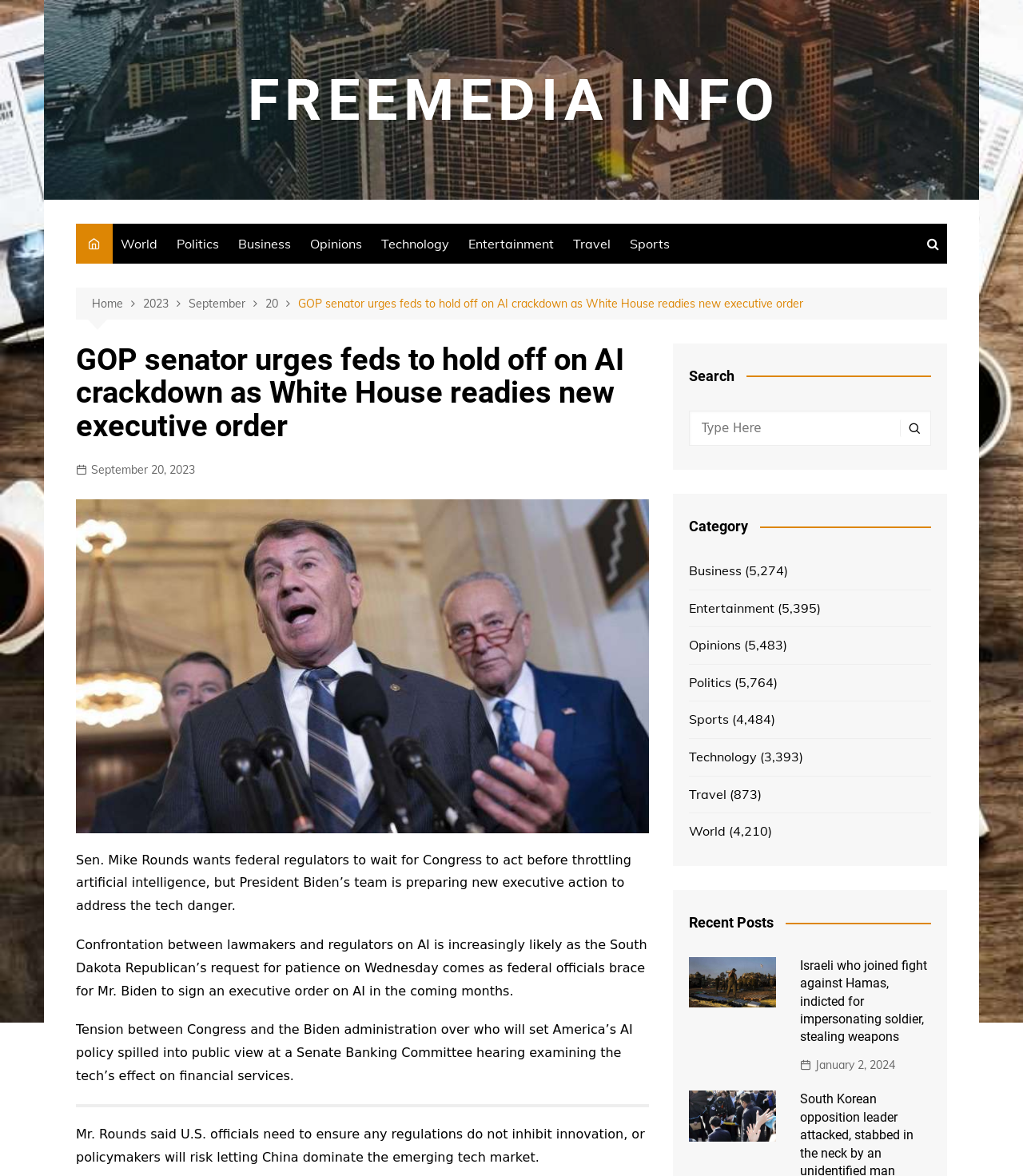Provide a one-word or short-phrase response to the question:
What is the date of the latest article?

September 20, 2023